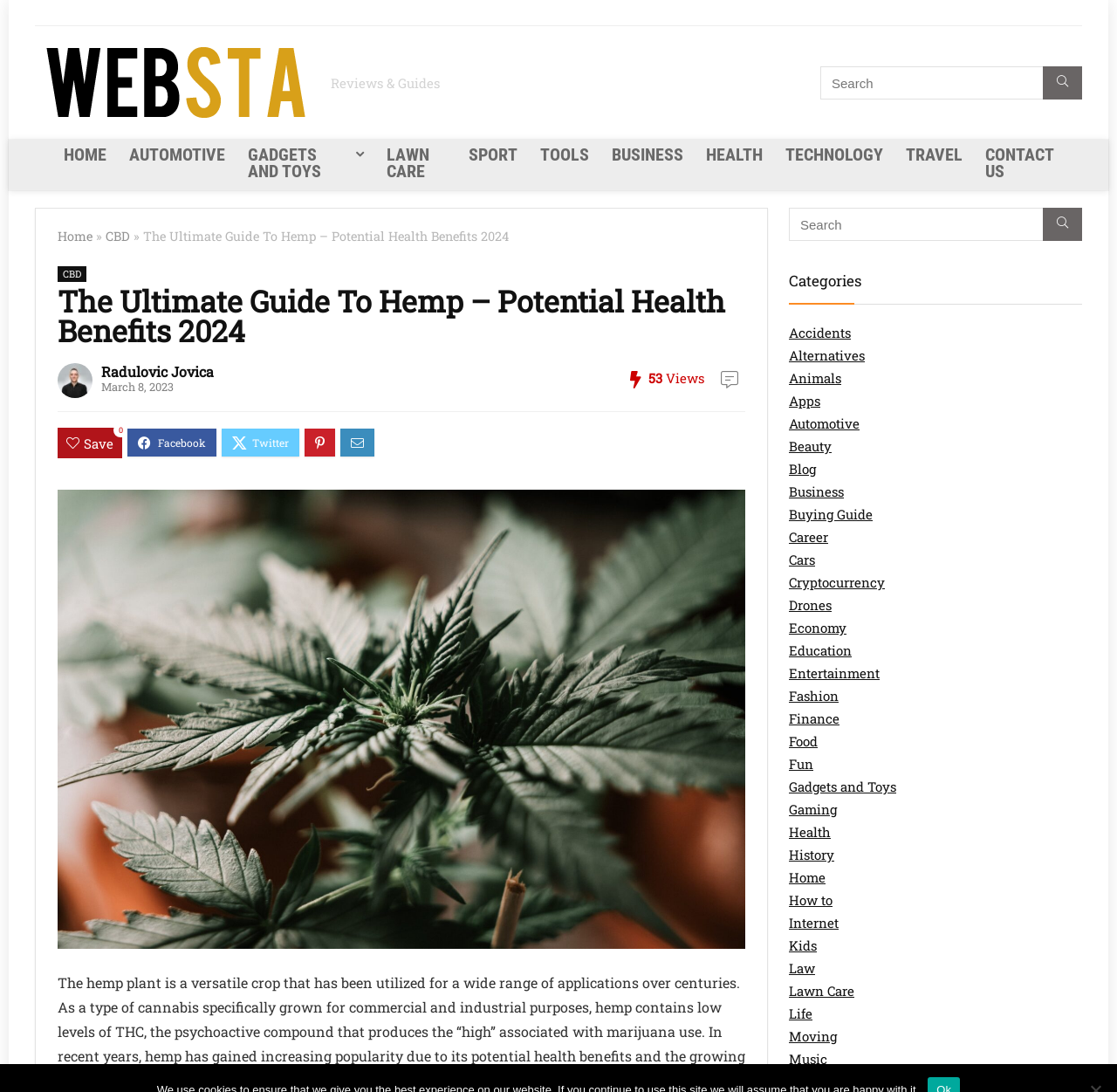Describe the entire webpage, focusing on both content and design.

This webpage is a comprehensive guide to understanding hemp, exploring its properties, applications, and various hemp-based products, including their potential health benefits. 

At the top left corner, there is a logo of "WebSta.ME" with a link to the website's homepage. Next to it, there is a search bar with a "Search" button. Below the search bar, there is a navigation menu with links to different categories, including "HOME", "AUTOMOTIVE", "GADGETS AND TOYS", and more.

The main content of the webpage is divided into two sections. On the left side, there is a list of categories, including "Accidents", "Alternatives", "Animals", and many more. On the right side, there is a detailed guide to hemp, with a heading that reads "The Ultimate Guide To Hemp – Potential Health Benefits 2024". Below the heading, there is an image, followed by a block of text that provides an overview of the guide.

Above the main content, there is a section with links to the author's profile, the date of publication, and the number of views. There is also a "Save" button and a figure that appears to be an illustration or a graphic related to hemp.

Overall, the webpage is well-organized, with a clear structure and easy-to-navigate menus, making it easy for users to find the information they need.